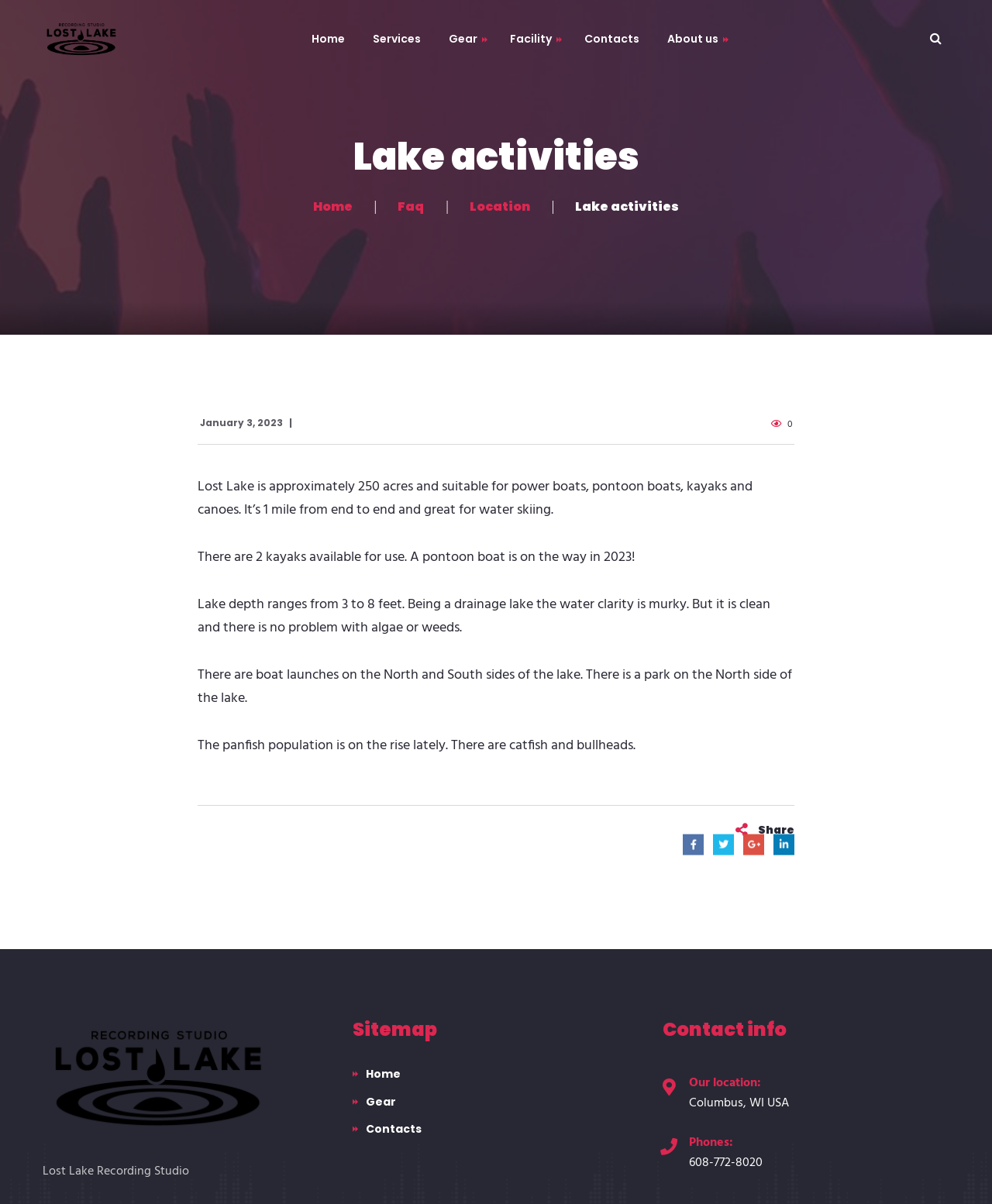How many sides of the lake have boat launches?
Answer the question with as much detail as possible.

I found this information in the article section of the webpage, where it is stated that 'There are boat launches on the North and South sides of the lake.'.